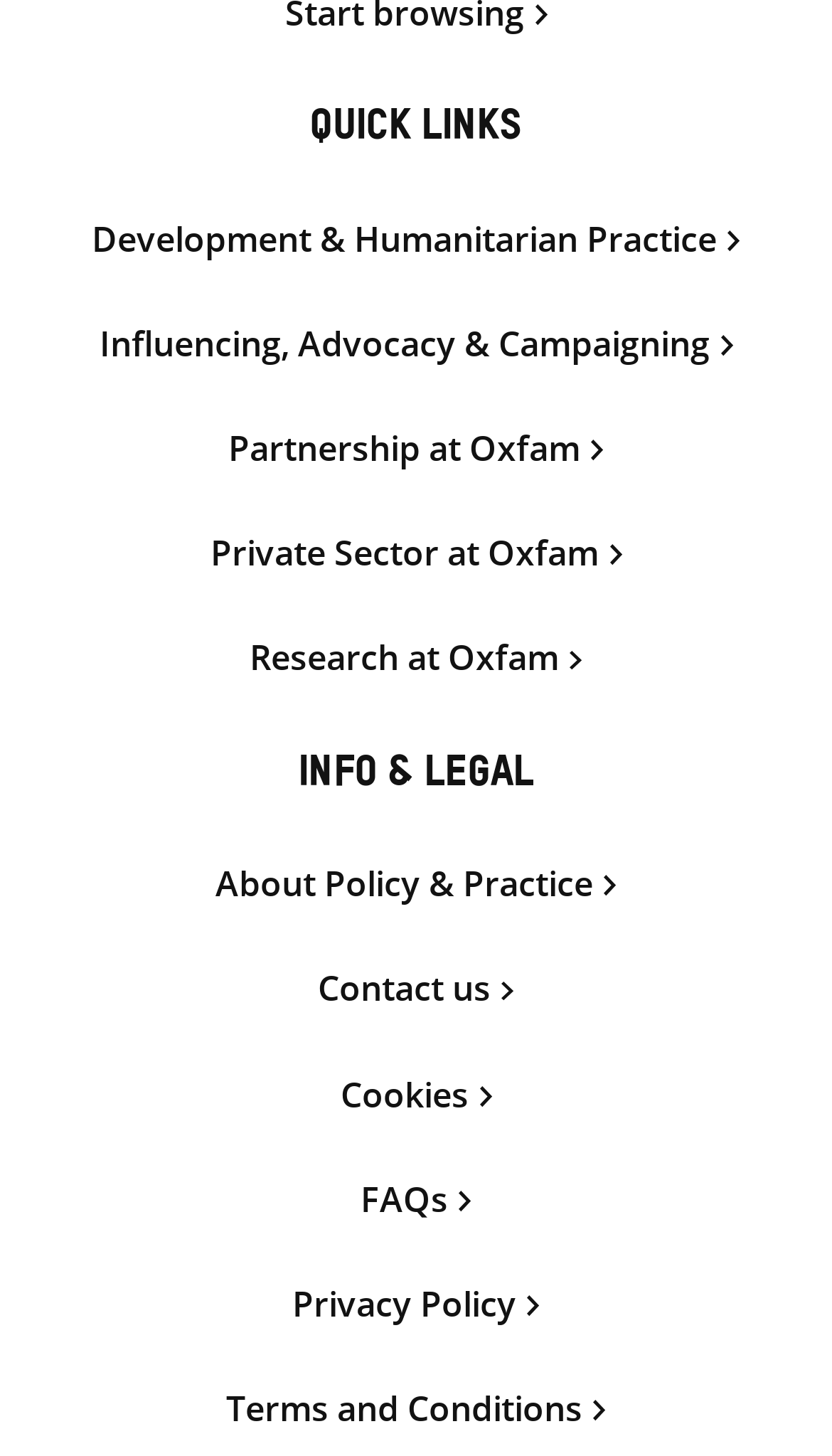Are the links categorized into sections?
Respond with a short answer, either a single word or a phrase, based on the image.

Yes